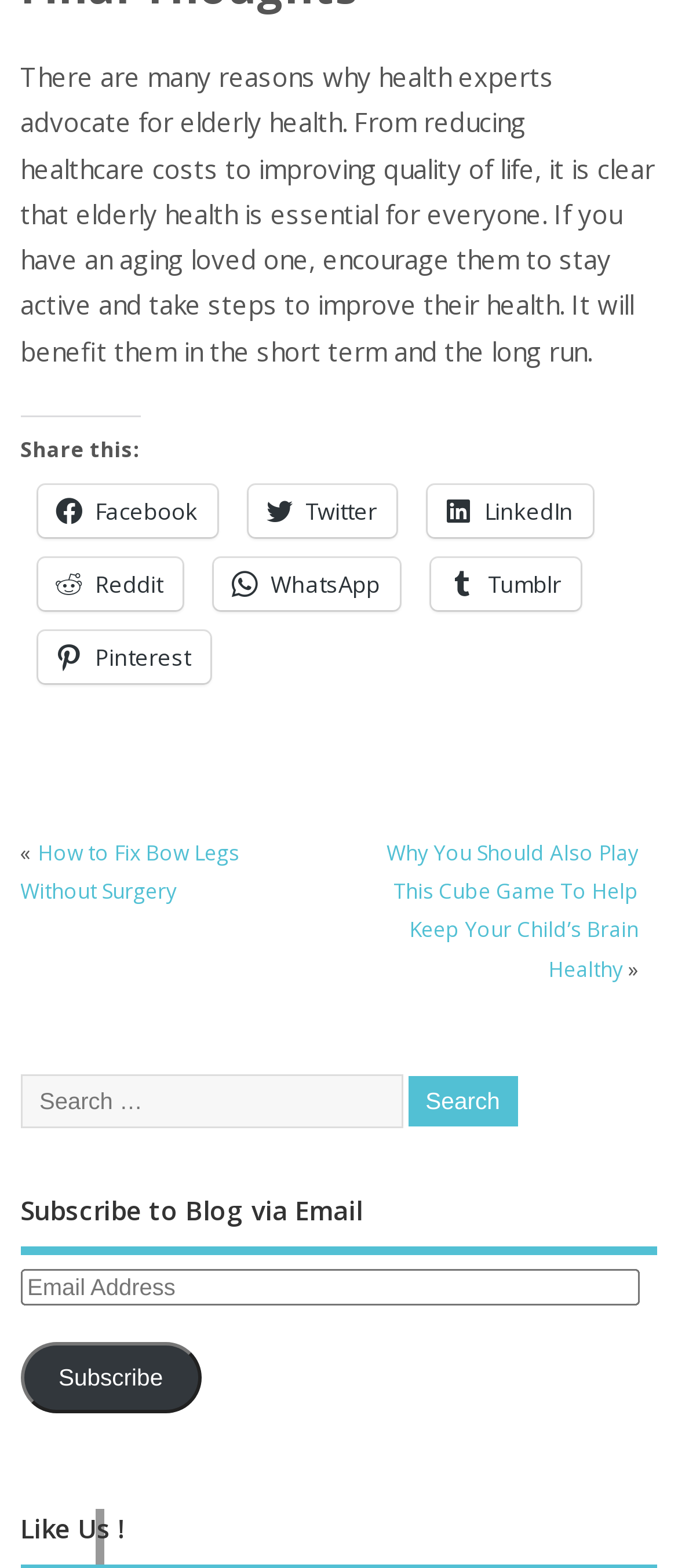Please find the bounding box coordinates of the element's region to be clicked to carry out this instruction: "Share on Facebook".

[0.056, 0.309, 0.32, 0.342]